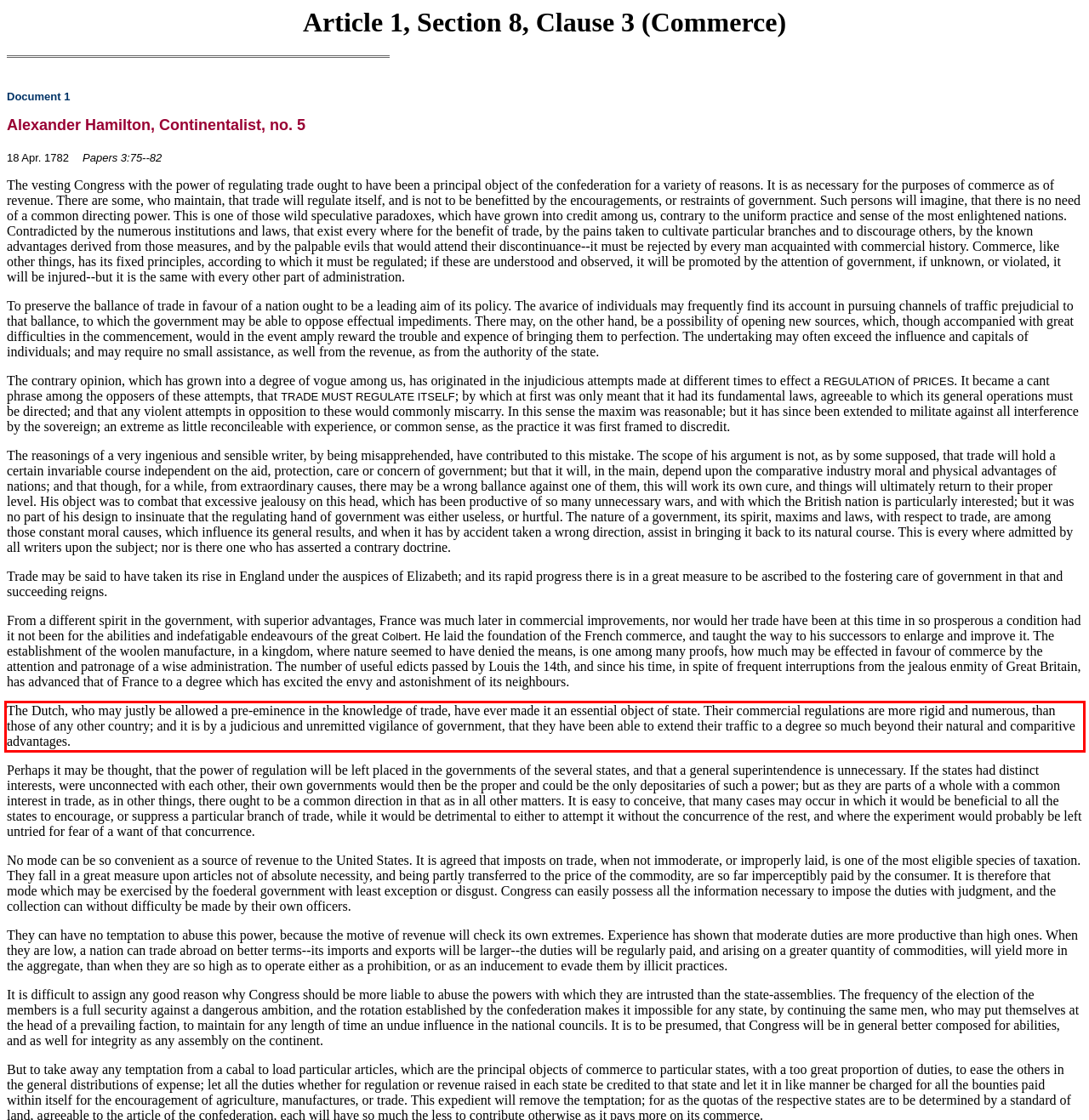You are provided with a screenshot of a webpage featuring a red rectangle bounding box. Extract the text content within this red bounding box using OCR.

The Dutch, who may justly be allowed a pre-eminence in the knowledge of trade, have ever made it an essential object of state. Their commercial regulations are more rigid and numerous, than those of any other country; and it is by a judicious and unremitted vigilance of government, that they have been able to extend their traffic to a degree so much beyond their natural and comparitive advantages.